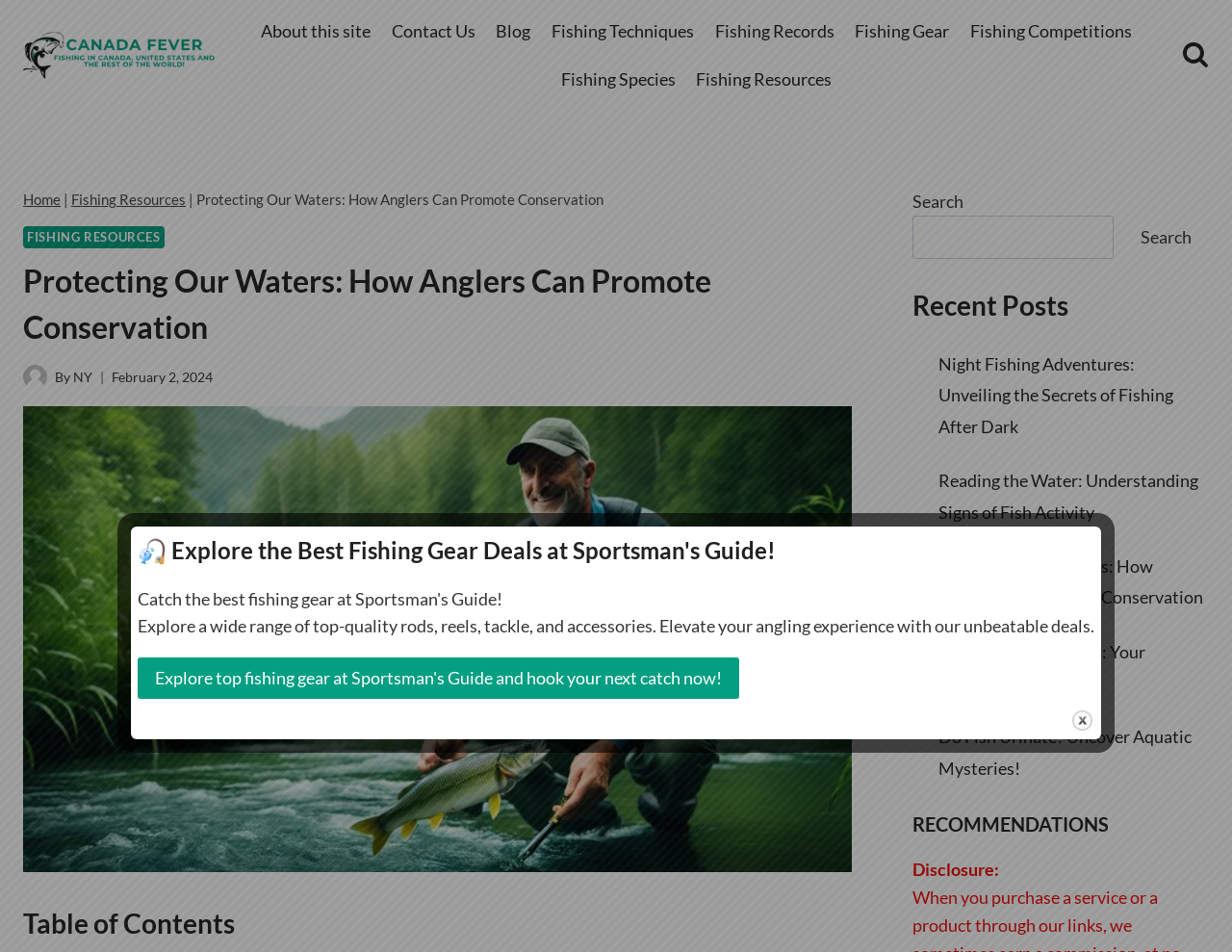Please give the bounding box coordinates of the area that should be clicked to fulfill the following instruction: "Explore top fishing gear at Sportsman's Guide". The coordinates should be in the format of four float numbers from 0 to 1, i.e., [left, top, right, bottom].

[0.112, 0.691, 0.6, 0.734]